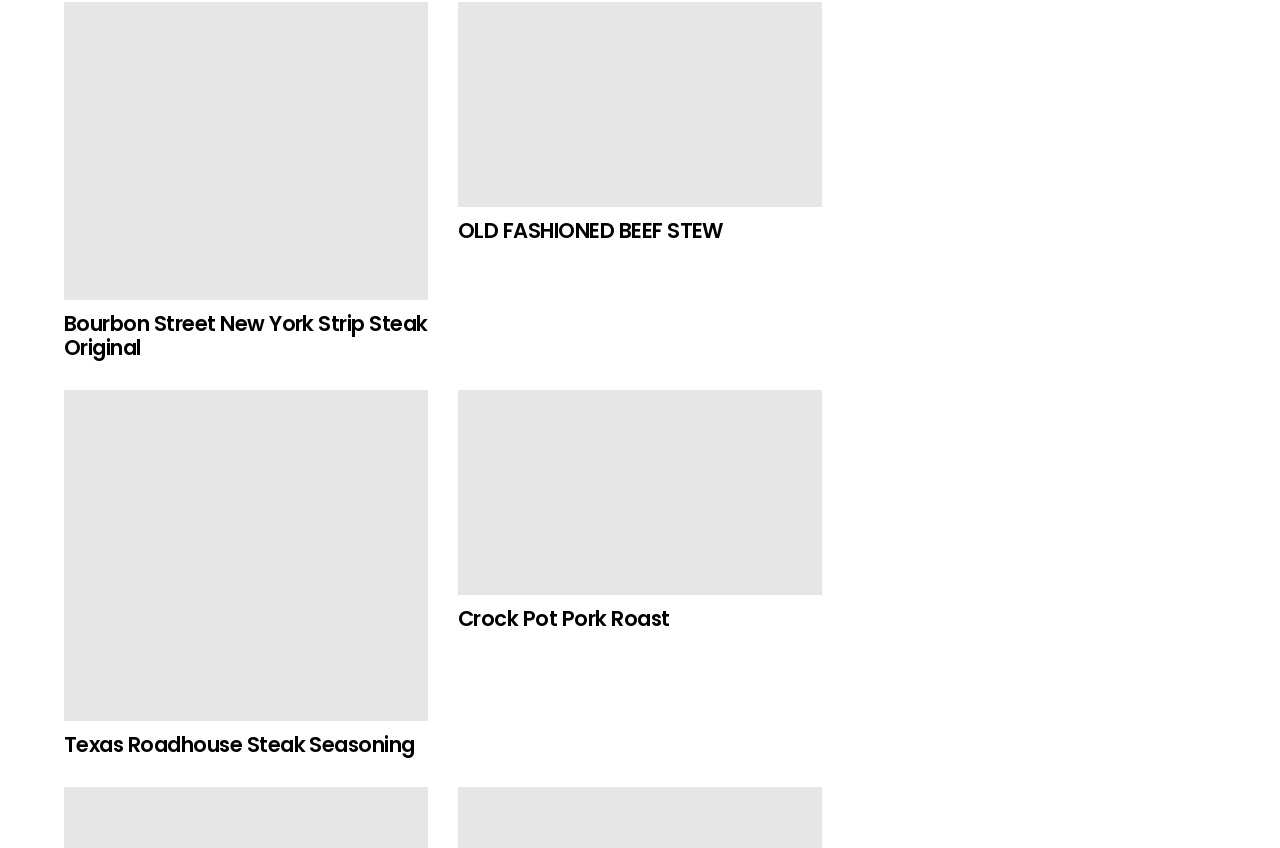Please indicate the bounding box coordinates for the clickable area to complete the following task: "explore Crock Pot Pork Roast recipe". The coordinates should be specified as four float numbers between 0 and 1, i.e., [left, top, right, bottom].

[0.358, 0.459, 0.642, 0.701]